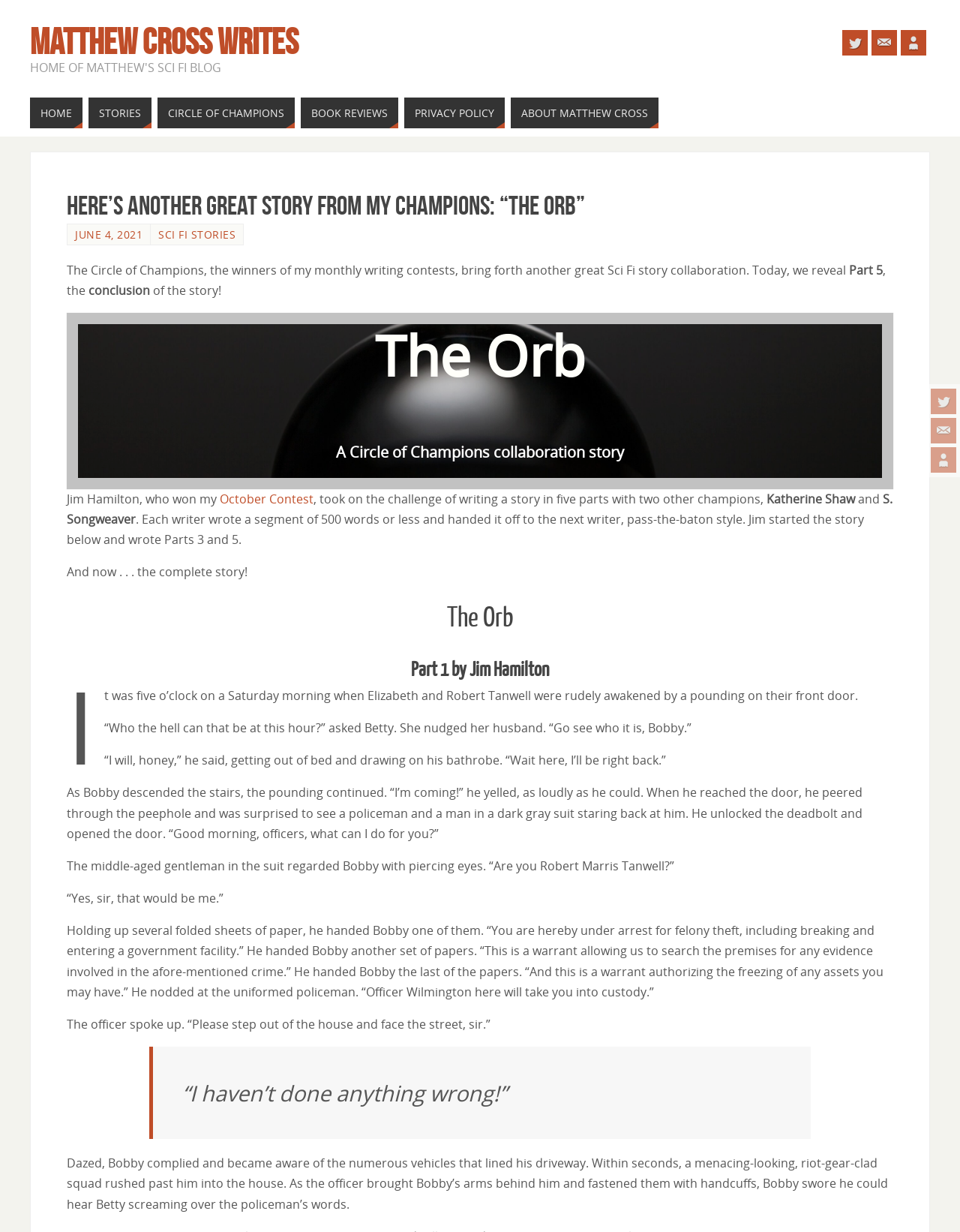Use a single word or phrase to answer the question: What is the name of the policeman?

Officer Wilmington